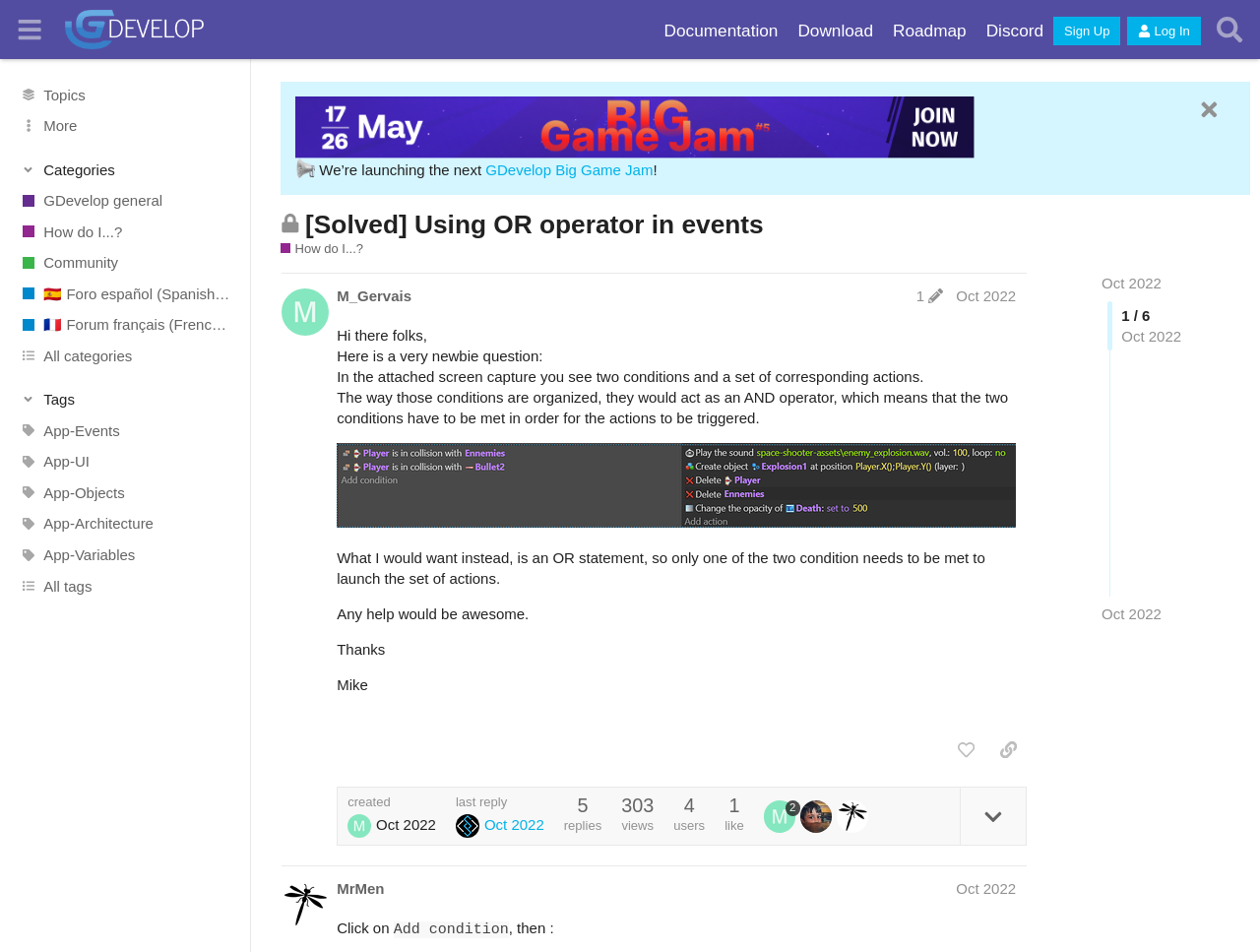How many links are there in the sidebar?
With the help of the image, please provide a detailed response to the question.

I counted the number of links in the sidebar section of the webpage, which includes links such as 'GDevelop general', 'How do I...?', 'Community', and others.